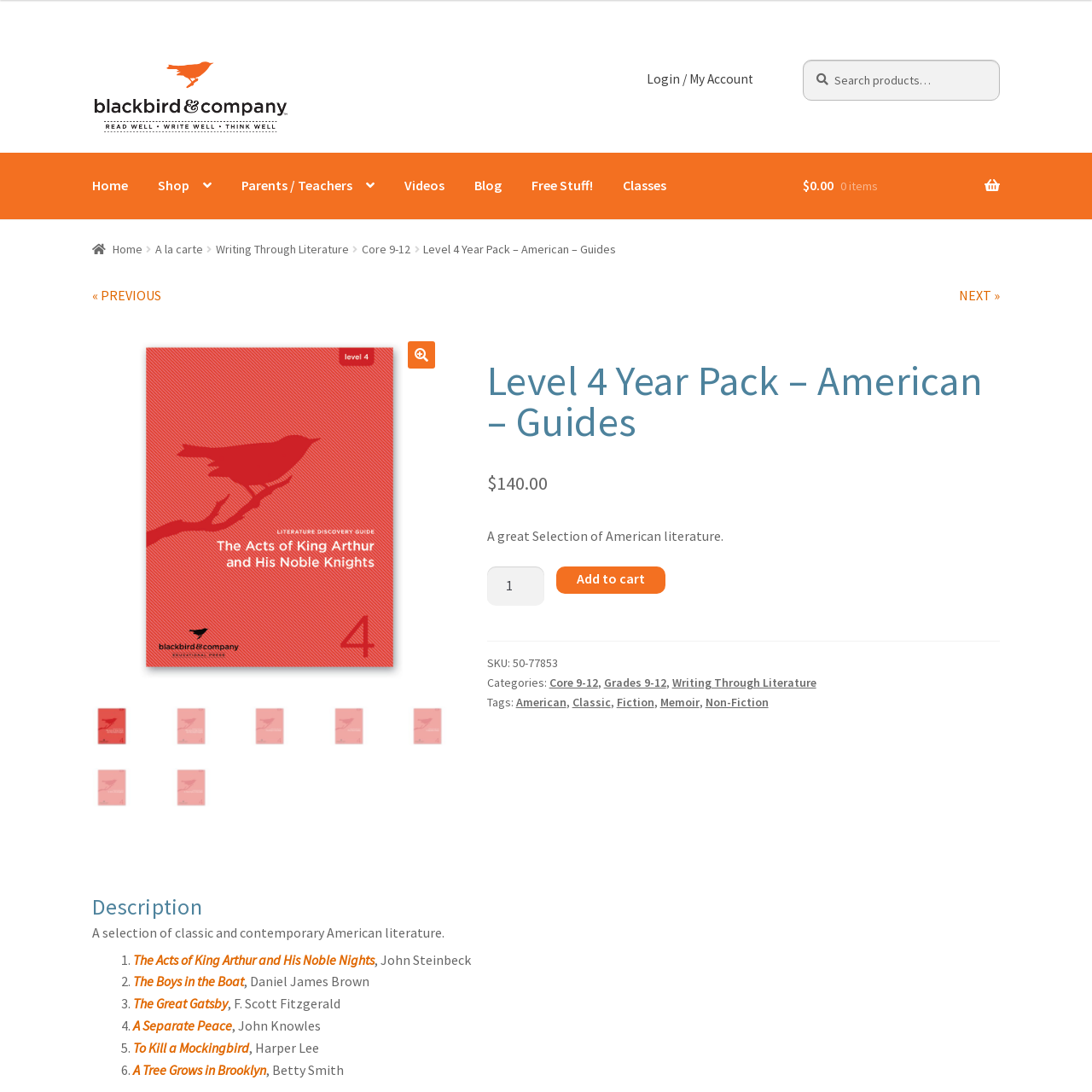What collection does the book belong to?
Focus on the image enclosed by the red bounding box and elaborate on your answer to the question based on the visual details present.

According to the caption, the book 'The Acts of King Arthur and His Noble Knights' is part of the 'Level 4 Year Pack – American – Guides', which highlights a curated selection of significant American literature.